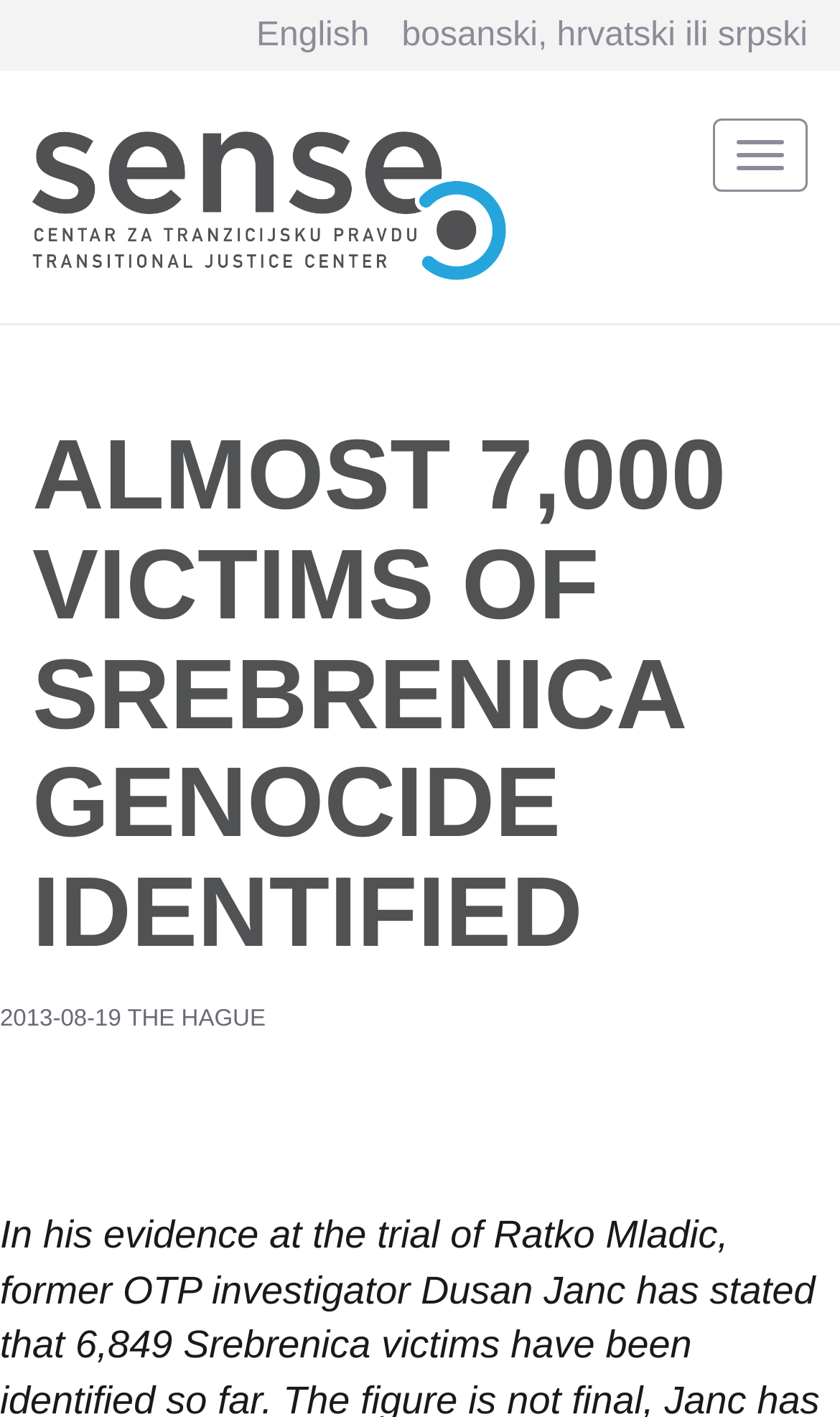What is the purpose of the 'Toggle navigation' button?
Answer with a single word or short phrase according to what you see in the image.

To navigate the website